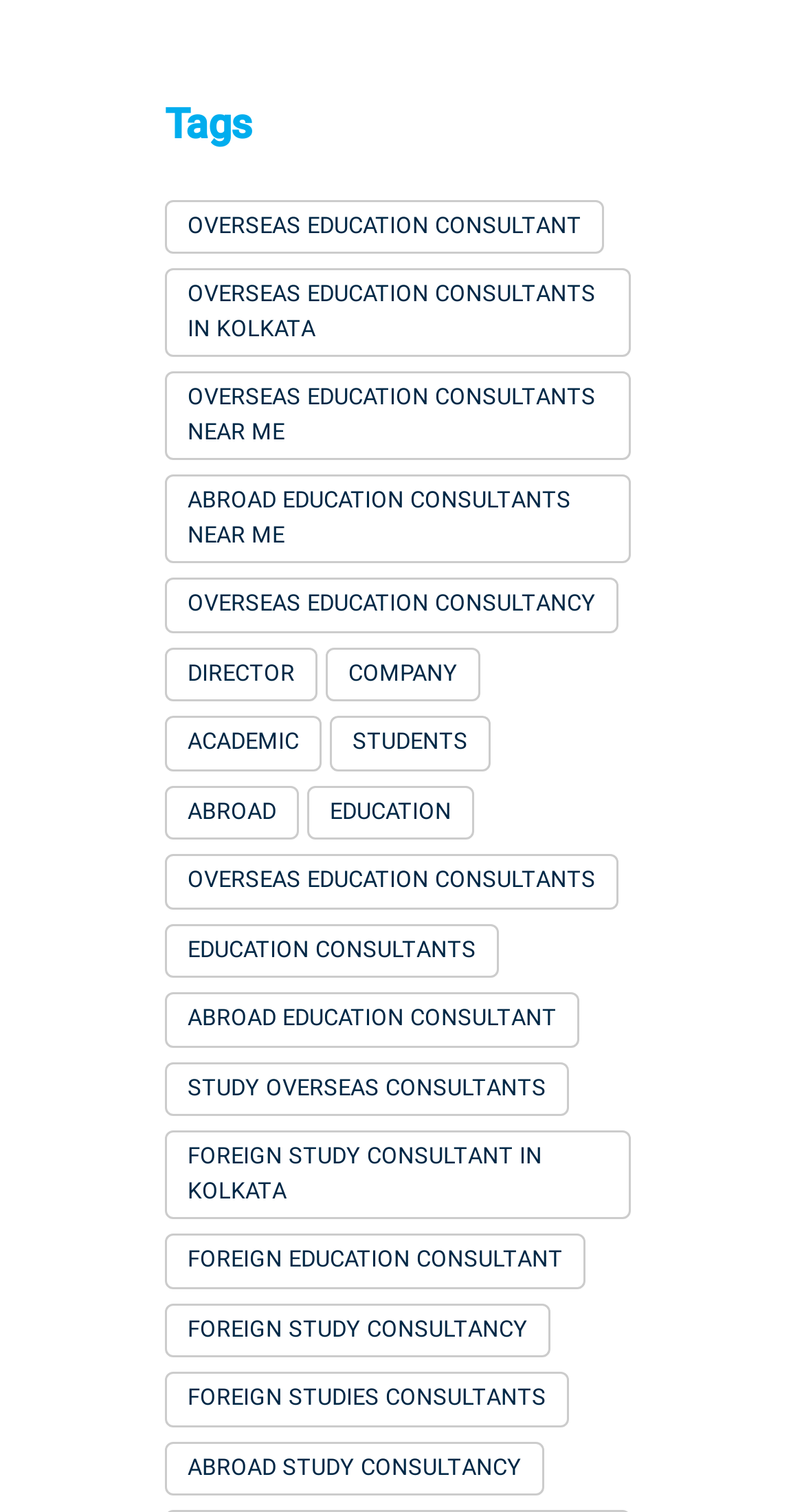Find the bounding box coordinates for the element that must be clicked to complete the instruction: "Learn about 'OVERSEAS EDUCATION CONSULTANCY'". The coordinates should be four float numbers between 0 and 1, indicated as [left, top, right, bottom].

[0.205, 0.382, 0.769, 0.418]